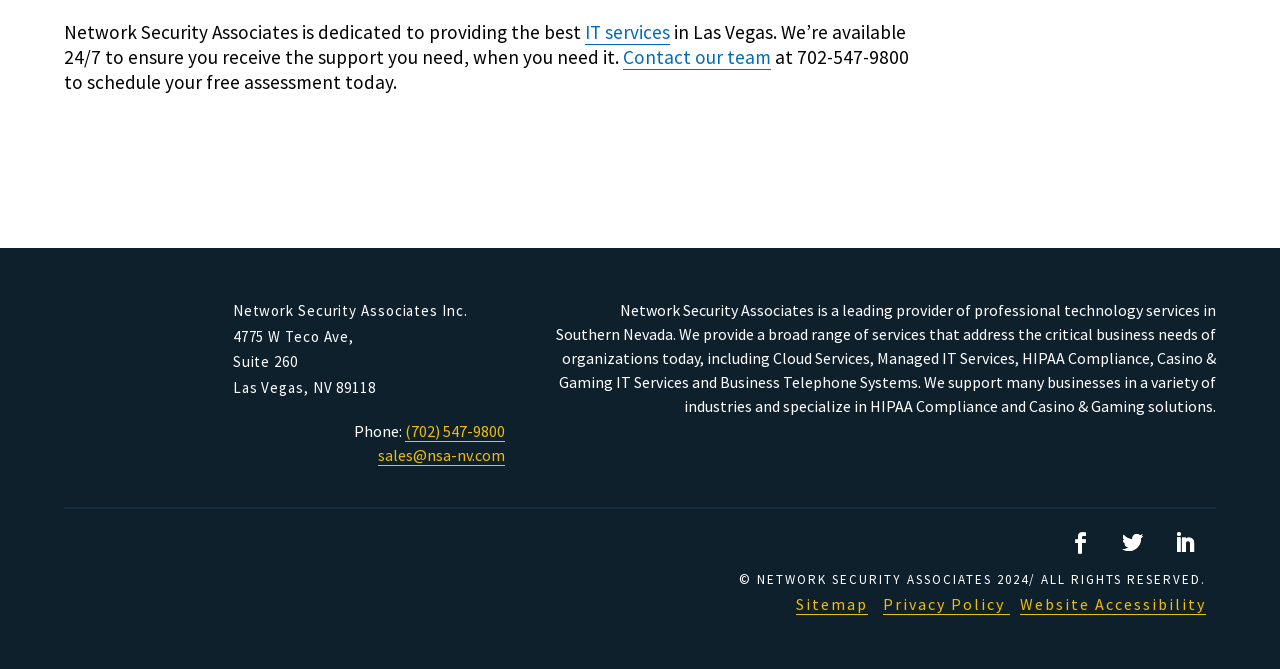Identify the bounding box of the HTML element described here: "Contact our team". Provide the coordinates as four float numbers between 0 and 1: [left, top, right, bottom].

[0.487, 0.067, 0.602, 0.105]